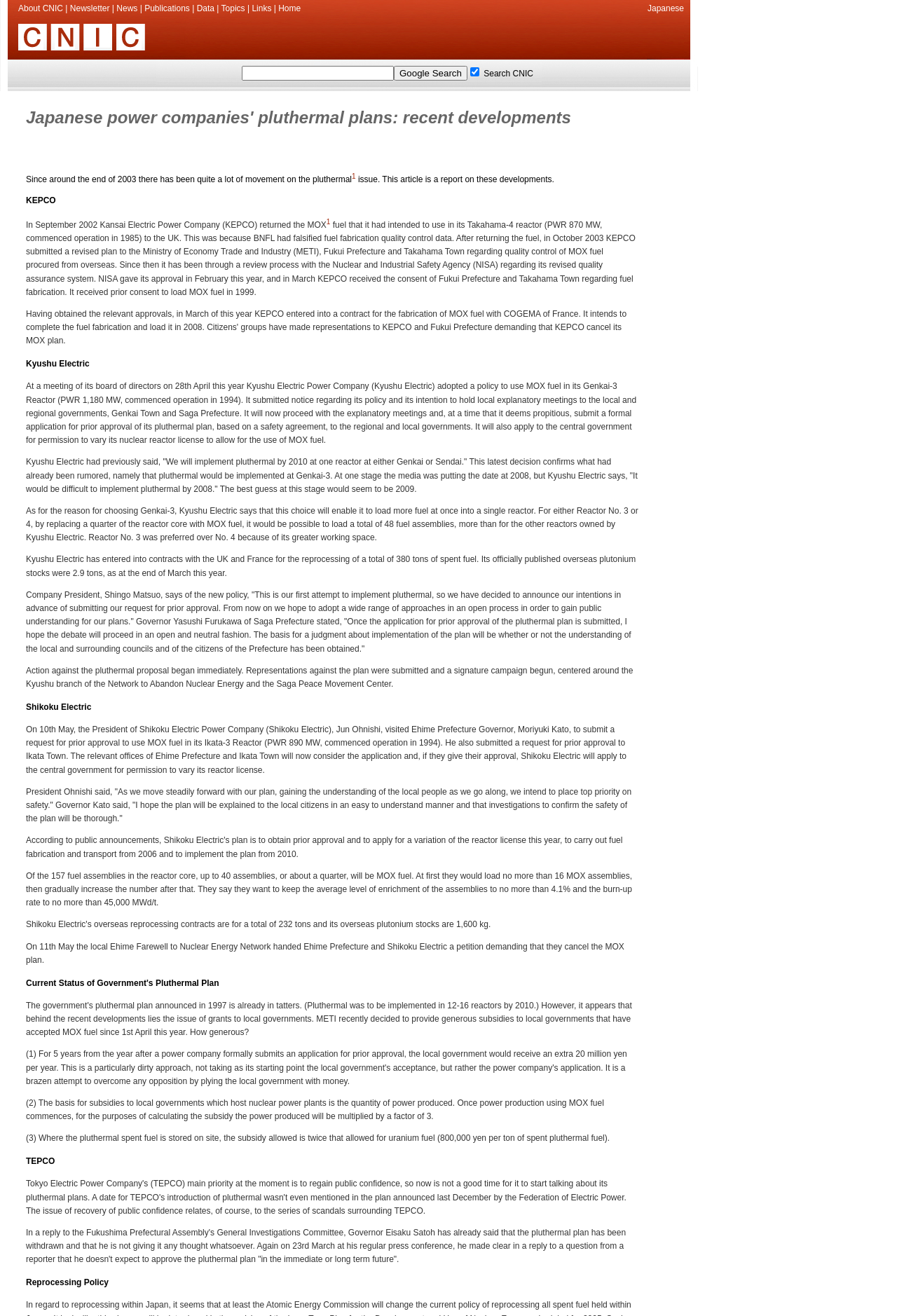Answer the following inquiry with a single word or phrase:
What is the name of the organization?

CNIC